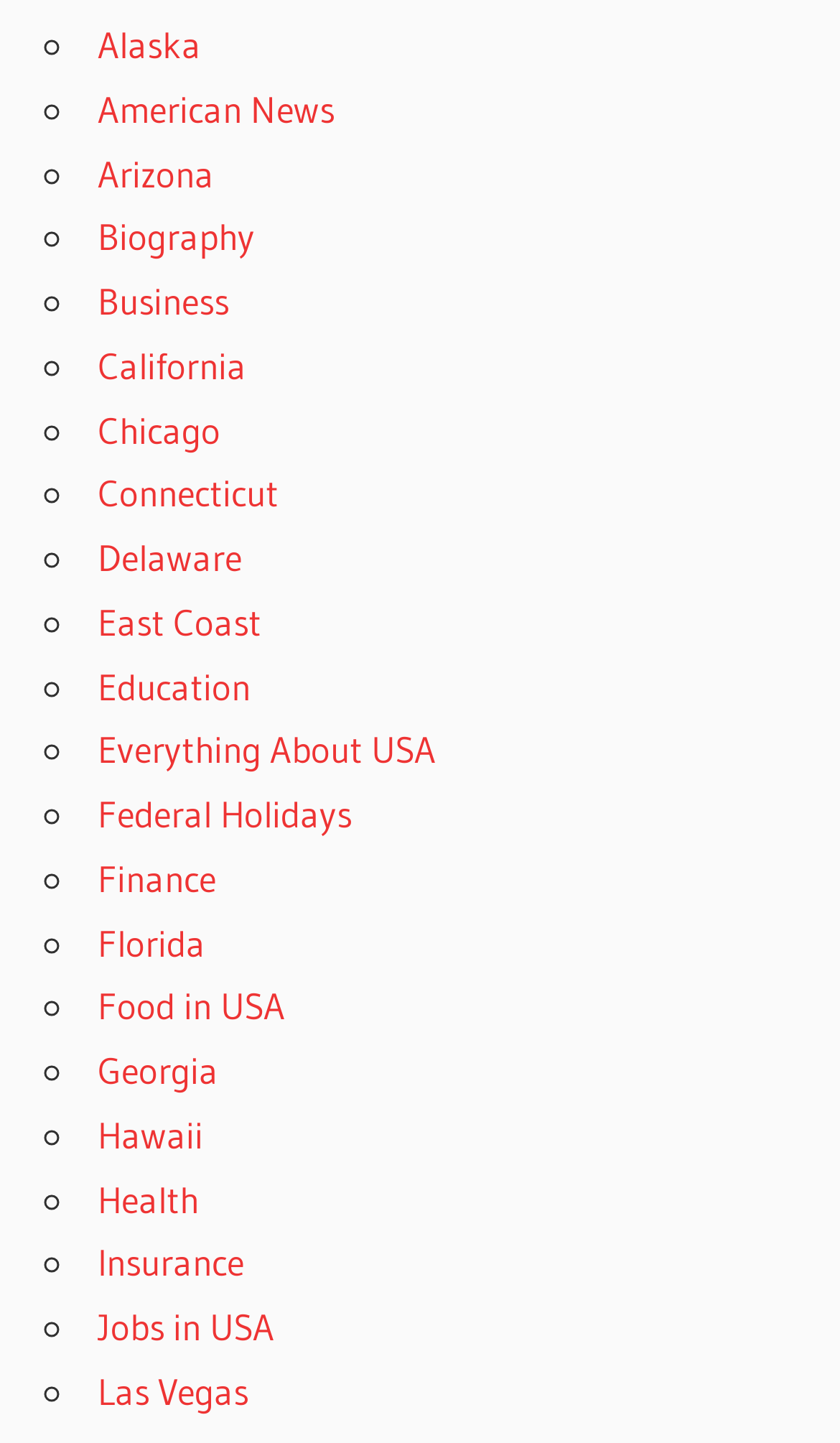Specify the bounding box coordinates of the area to click in order to follow the given instruction: "View Everything About USA."

[0.116, 0.504, 0.519, 0.535]